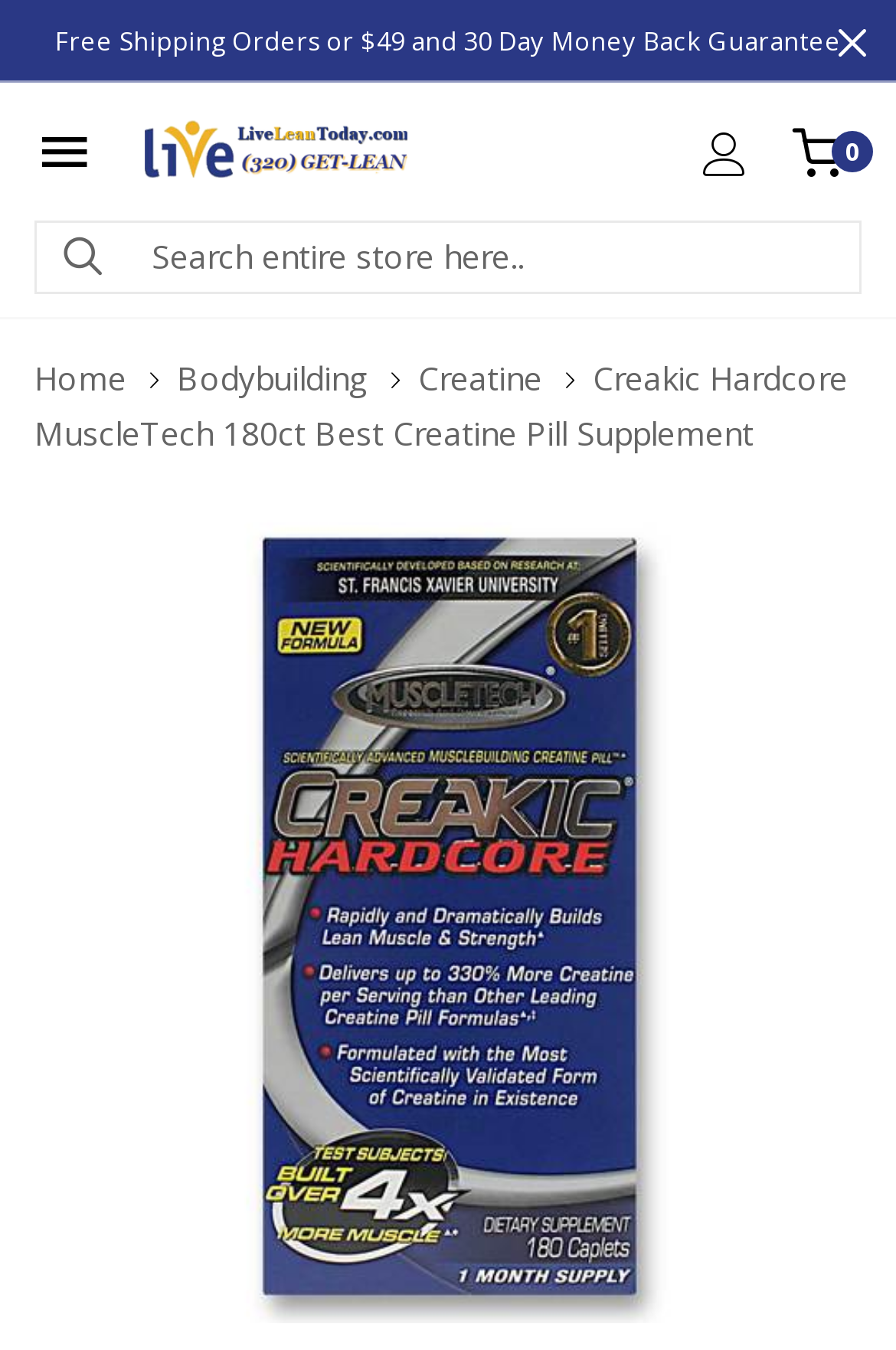Pinpoint the bounding box coordinates of the clickable area needed to execute the instruction: "Click the shopping cart". The coordinates should be specified as four float numbers between 0 and 1, i.e., [left, top, right, bottom].

[0.903, 0.0, 1.0, 0.061]